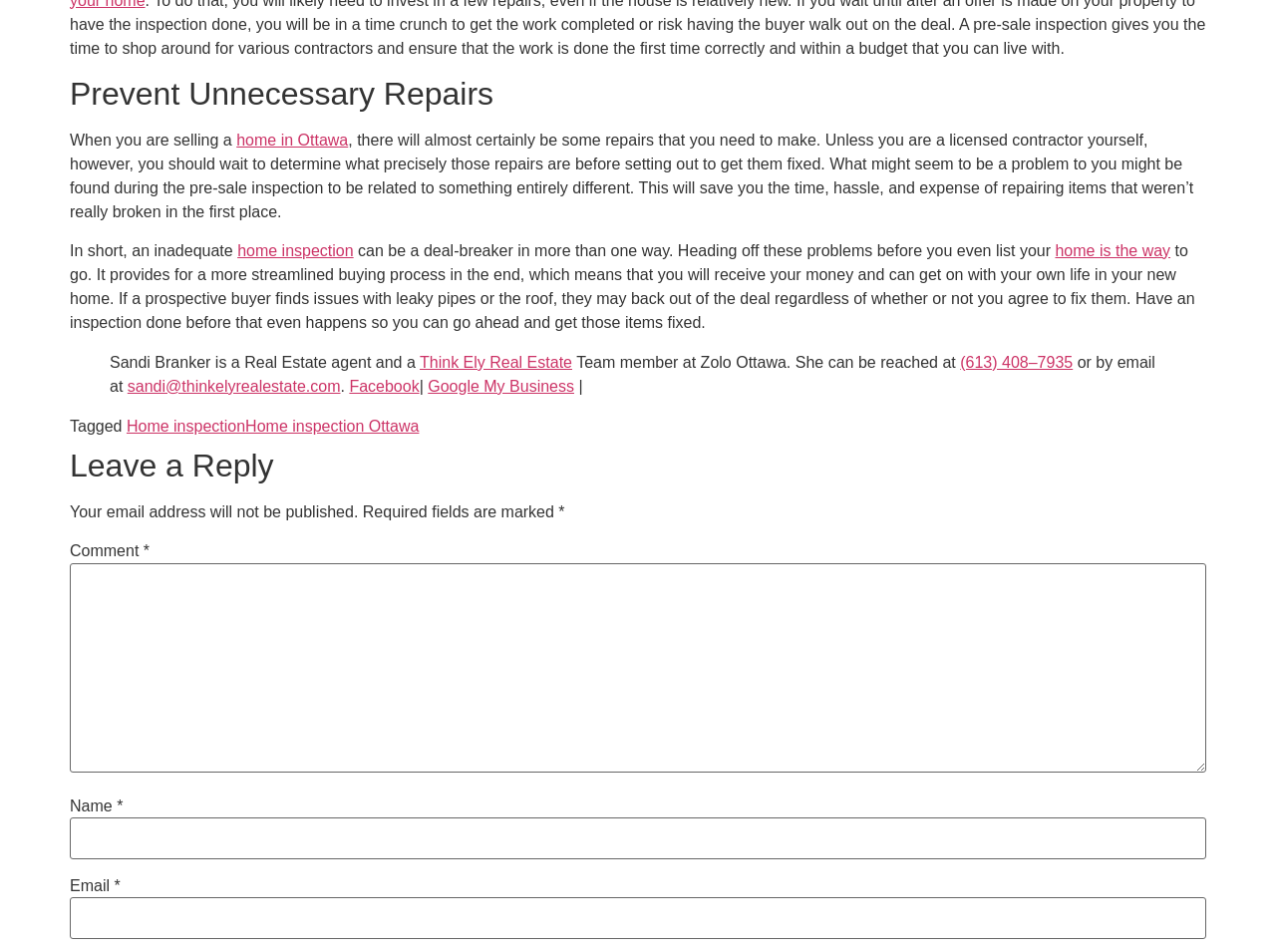Find the bounding box coordinates of the clickable element required to execute the following instruction: "Enter your name". Provide the coordinates as four float numbers between 0 and 1, i.e., [left, top, right, bottom].

[0.055, 0.859, 0.945, 0.903]